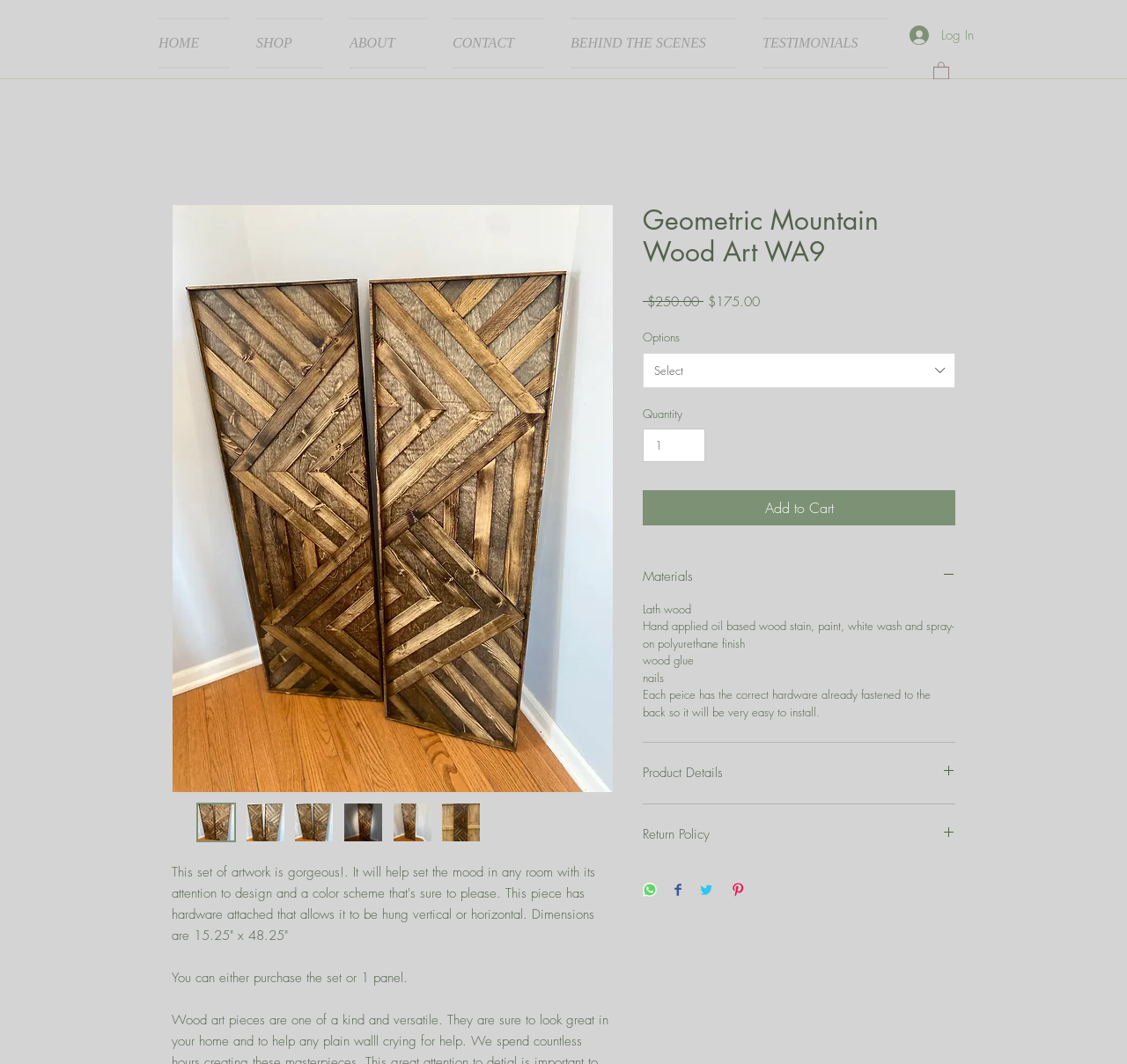Provide a thorough and detailed response to the question by examining the image: 
What is the function of the button with the text 'Add to Cart'?

I found the answer by looking at the button element with the text 'Add to Cart' which is located near the bottom of the page, indicating that it is a call-to-action button to add the artwork to the shopping cart.